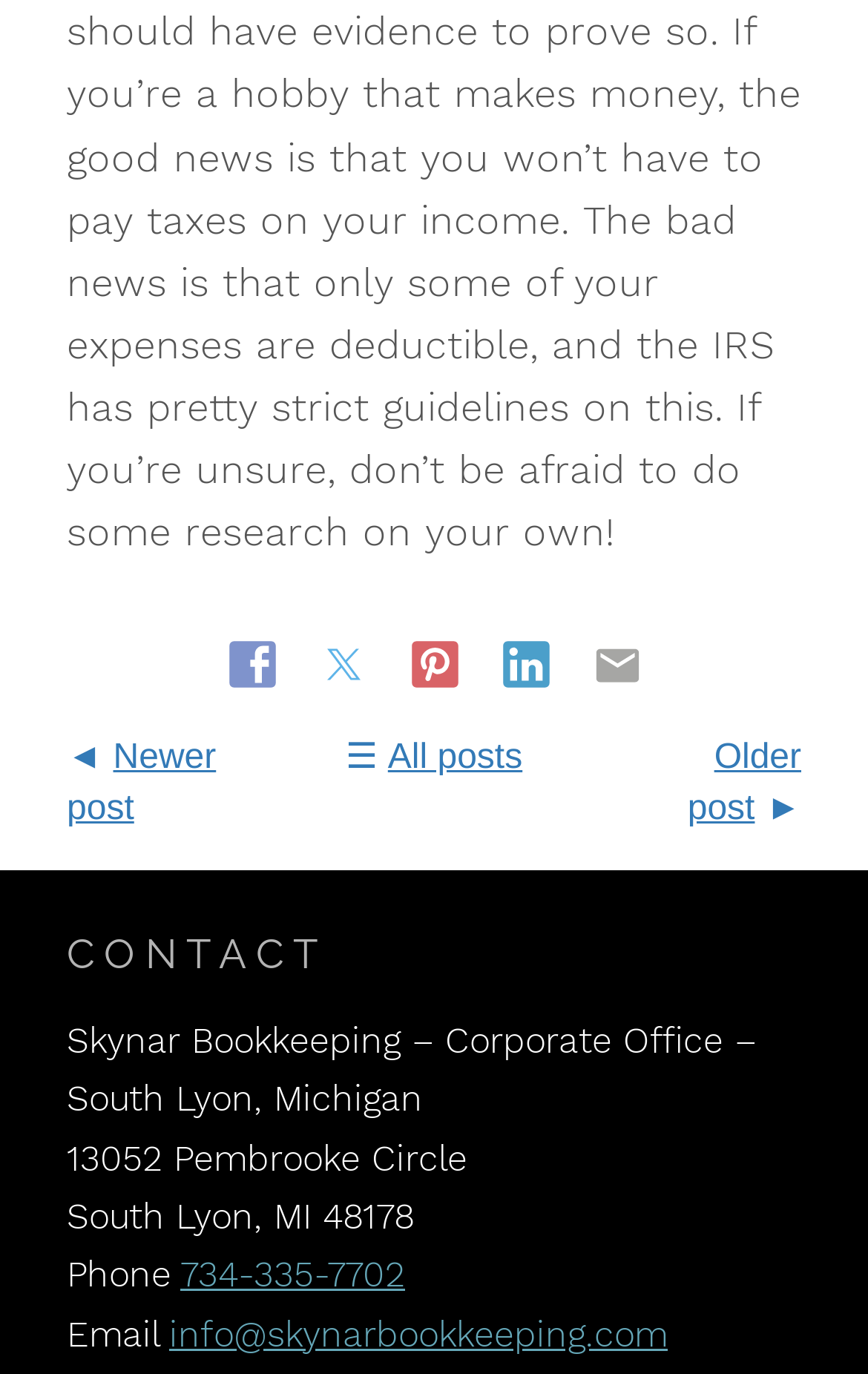Locate the bounding box coordinates of the clickable element to fulfill the following instruction: "Send an email". Provide the coordinates as four float numbers between 0 and 1 in the format [left, top, right, bottom].

[0.195, 0.955, 0.769, 0.986]